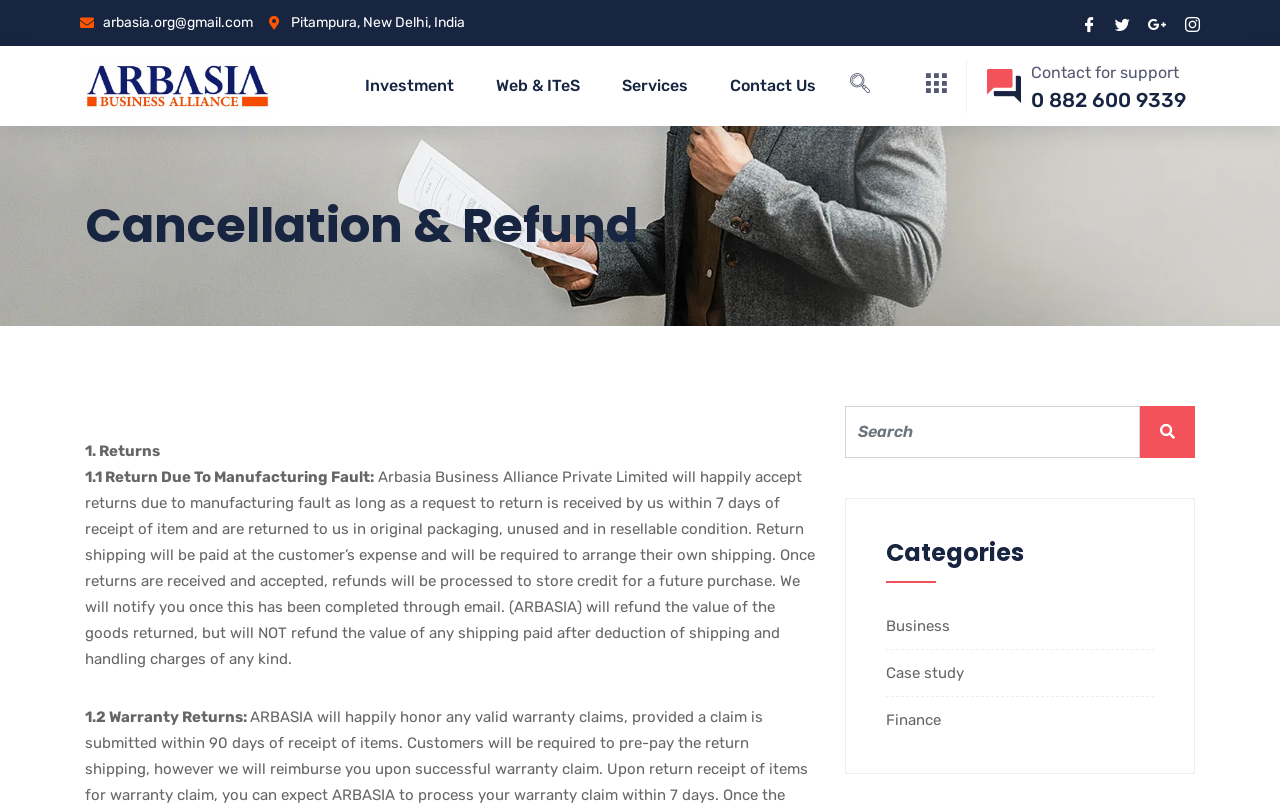How many links are there in the top navigation bar?
Refer to the image and give a detailed answer to the question.

I counted the links in the top navigation bar and found that there are 5 links, including 'Investment', 'Web & ITeS', 'Services', 'Contact Us', and an empty link.